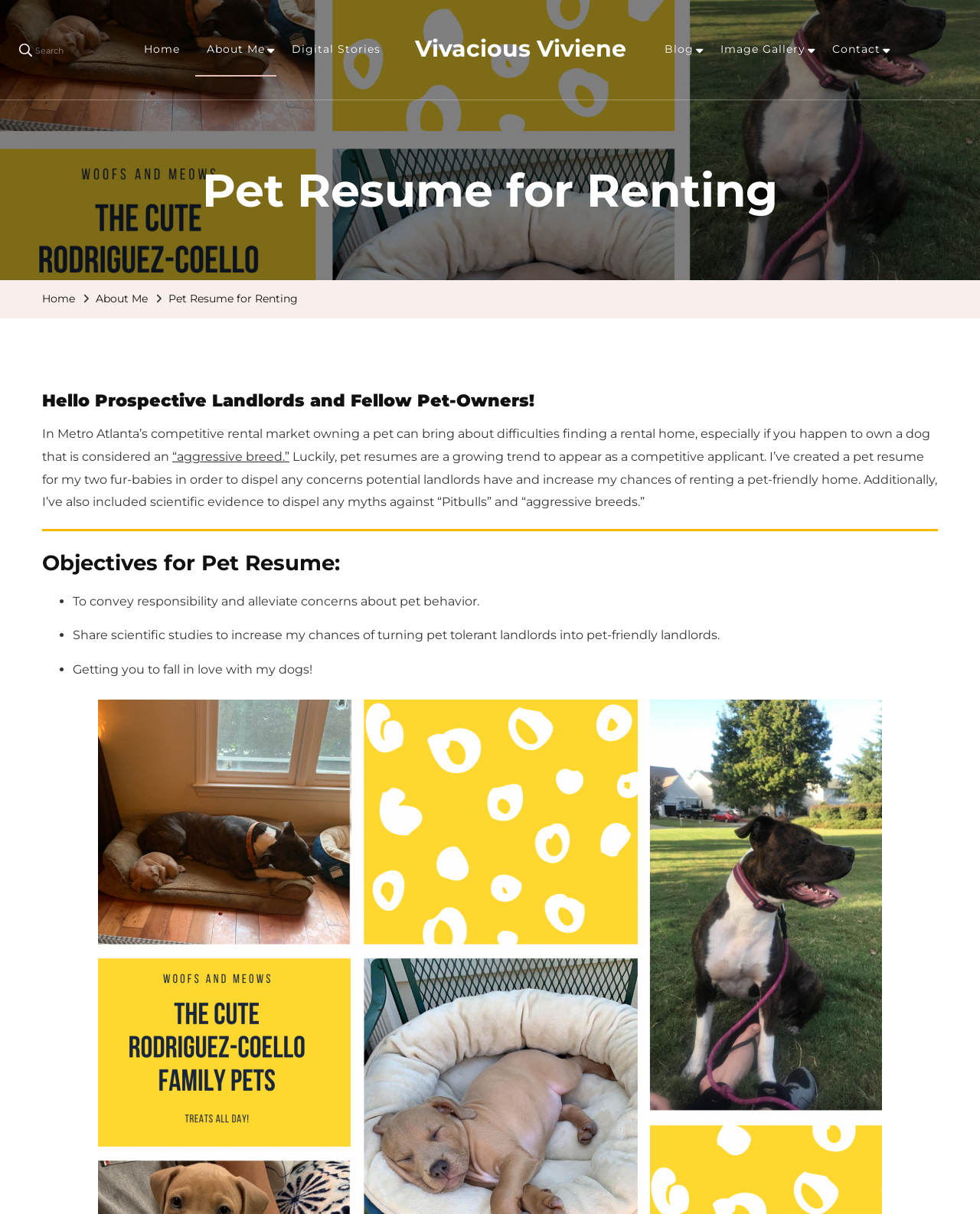Elaborate on the information and visuals displayed on the webpage.

The webpage is a pet resume for renting, specifically for Vivacious Viviene's pets. At the top, there is a search button and a navigation menu with links to "Home", "About Me", "Digital Stories", "Vivacious Viviene", "Blog", "Image Gallery", and "Contact". 

Below the navigation menu, there is a heading "Pet Resume for Renting" followed by a brief introduction to the purpose of the pet resume. The introduction explains that owning a pet, especially a dog considered an "aggressive breed", can make it difficult to find a rental home in Metro Atlanta's competitive market. 

The pet resume aims to dispel concerns potential landlords may have and increase the chances of renting a pet-friendly home. It also includes scientific evidence to dispel myths against "Pitbulls" and "aggressive breeds". 

Further down, there are three objectives for the pet resume: to convey responsibility and alleviate concerns about pet behavior, to share scientific studies to increase the chances of turning pet-tolerant landlords into pet-friendly landlords, and to get the reader to fall in love with the dogs.